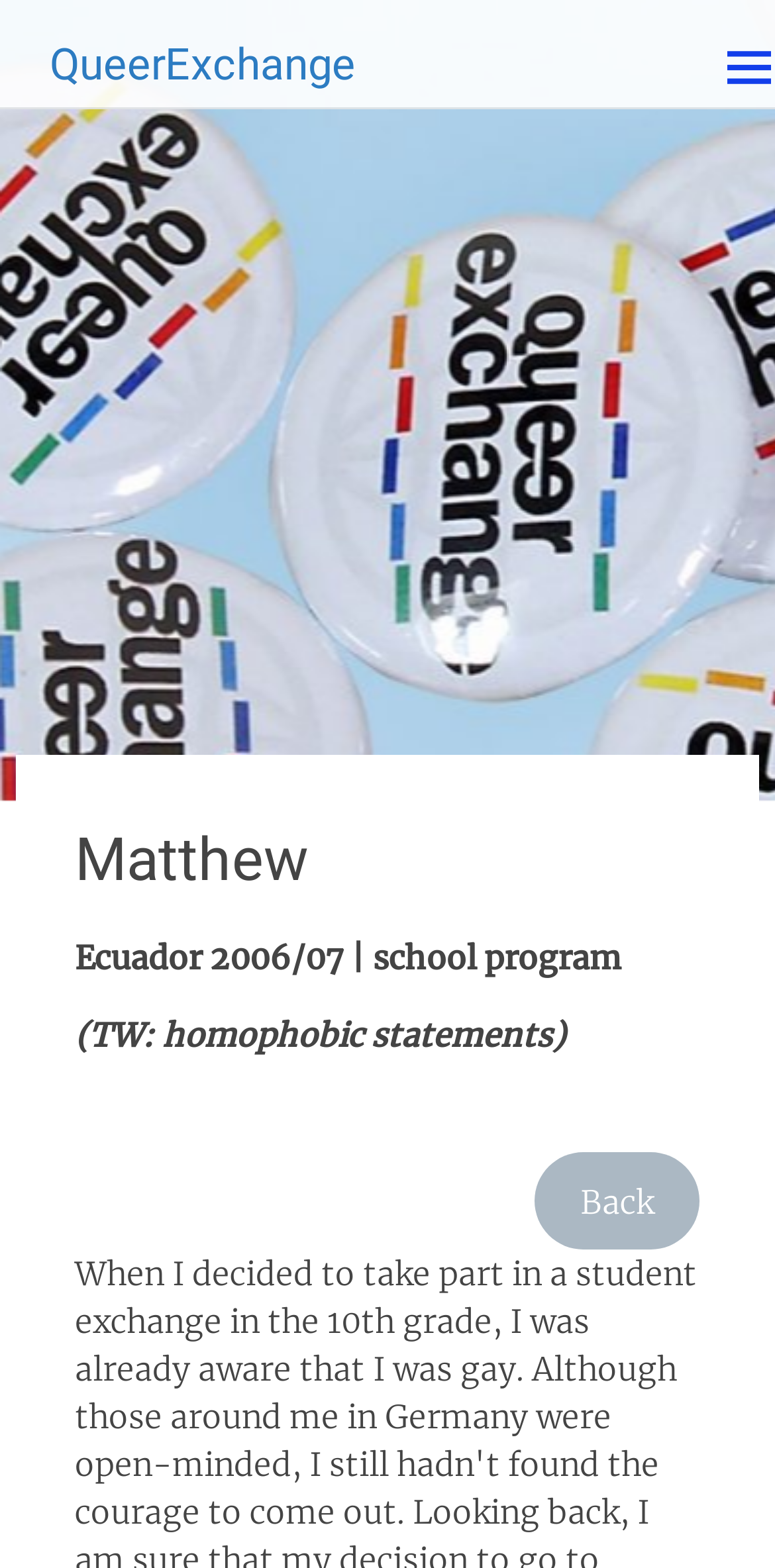Please give a short response to the question using one word or a phrase:
What kind of statement is mentioned as a trigger warning?

Homophobic statements